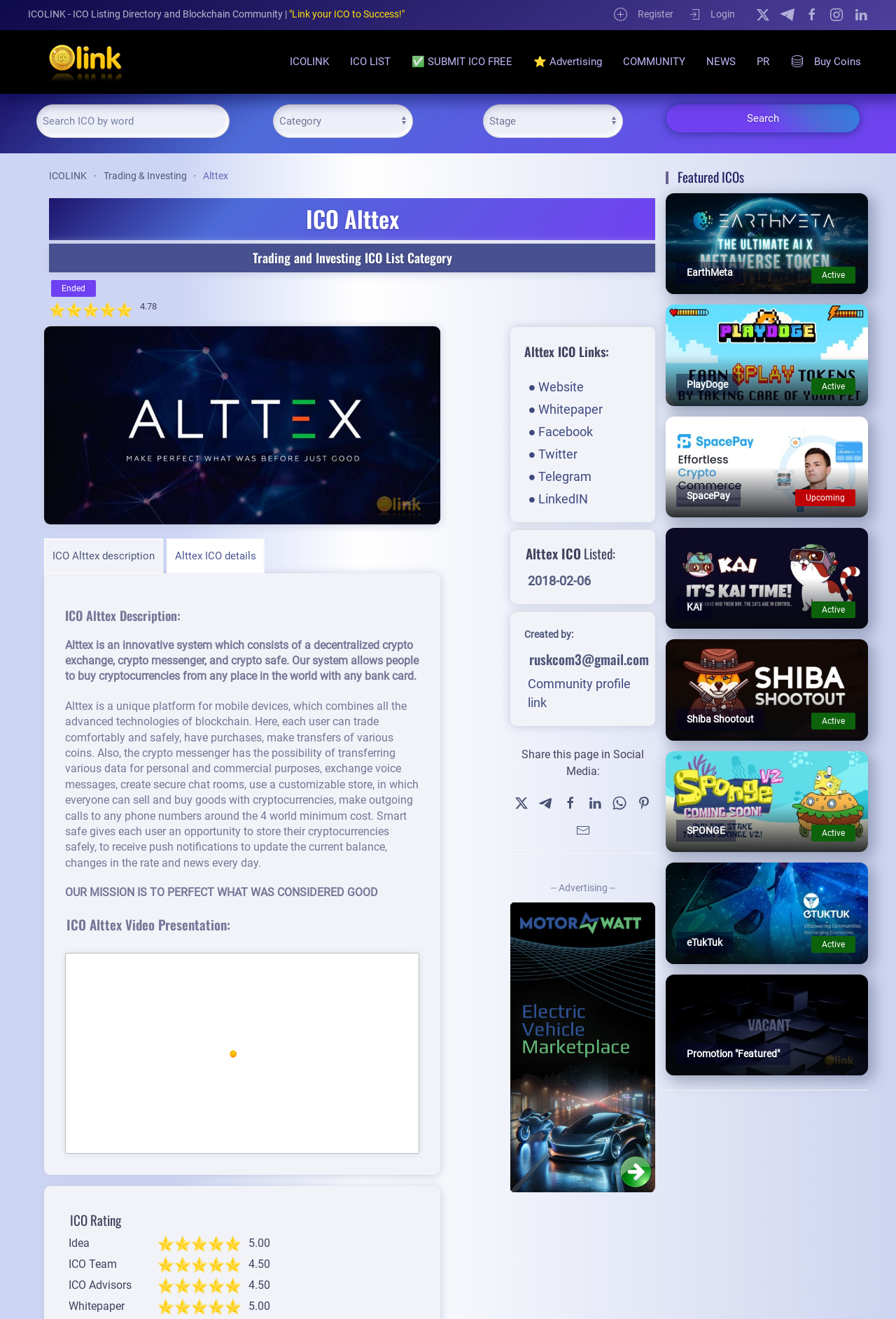Determine the bounding box coordinates for the element that should be clicked to follow this instruction: "Register". The coordinates should be given as four float numbers between 0 and 1, in the format [left, top, right, bottom].

[0.685, 0.005, 0.751, 0.017]